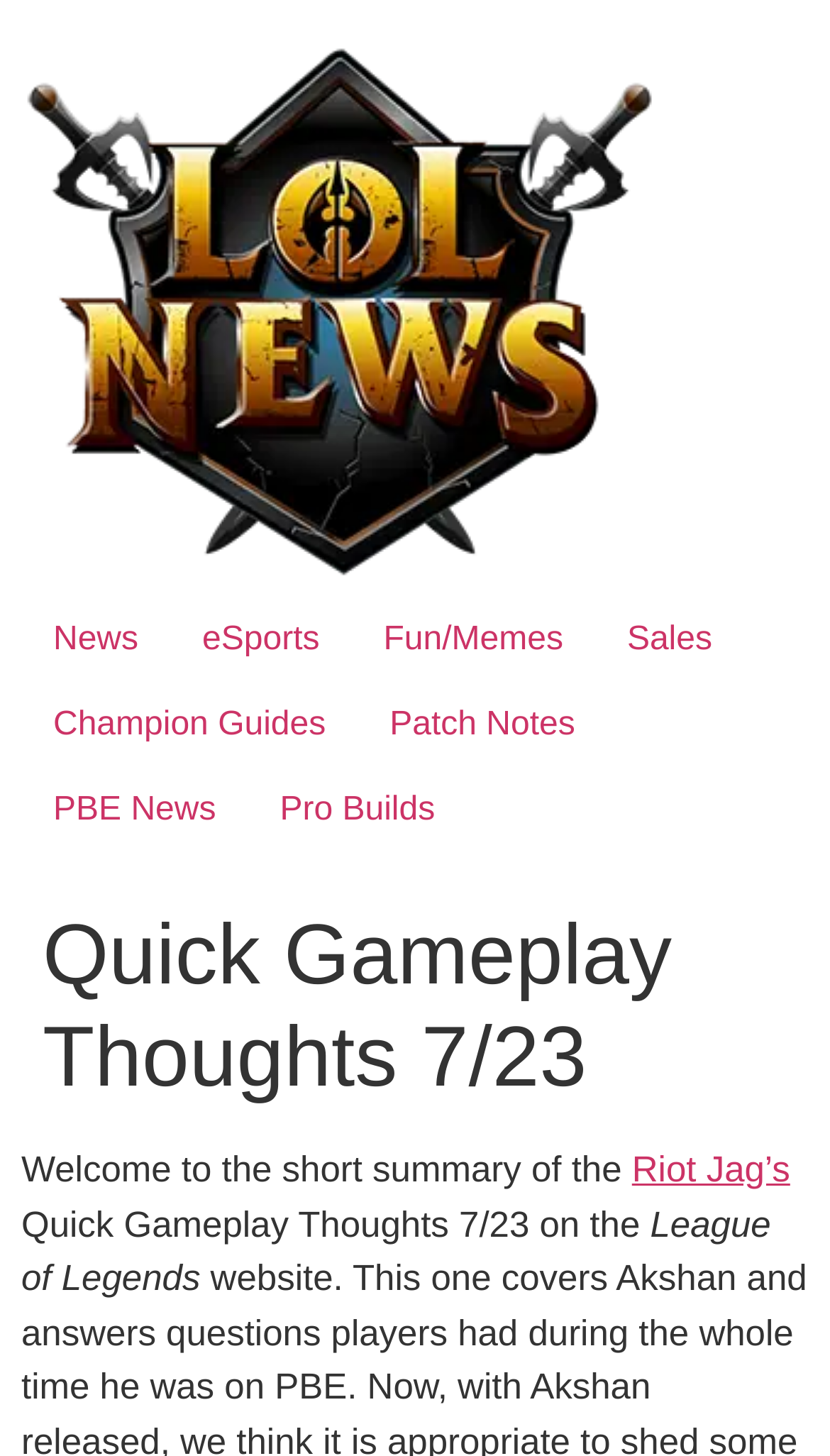Identify the bounding box coordinates of the element to click to follow this instruction: 'Read Quick Gameplay Thoughts 7/23'. Ensure the coordinates are four float values between 0 and 1, provided as [left, top, right, bottom].

[0.026, 0.621, 0.974, 0.762]